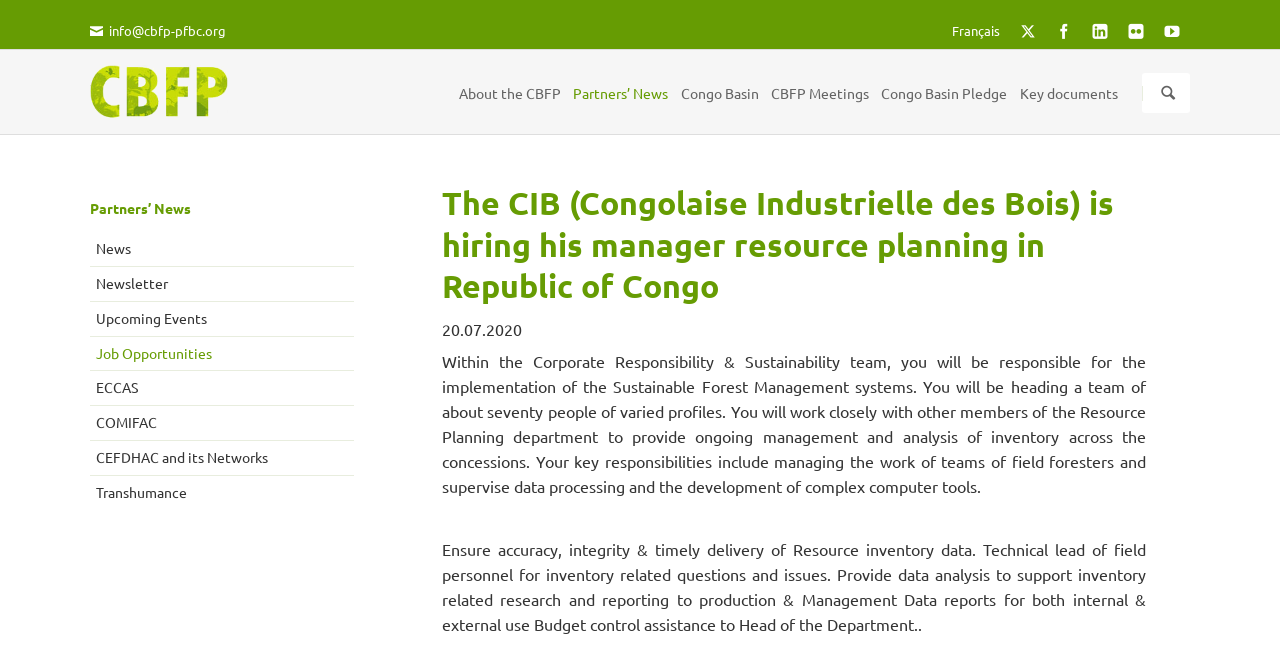What is the topic of the 'State of the Forests and Protected Areas' section?
Please provide a single word or phrase as your answer based on the screenshot.

Forests and Protected Areas